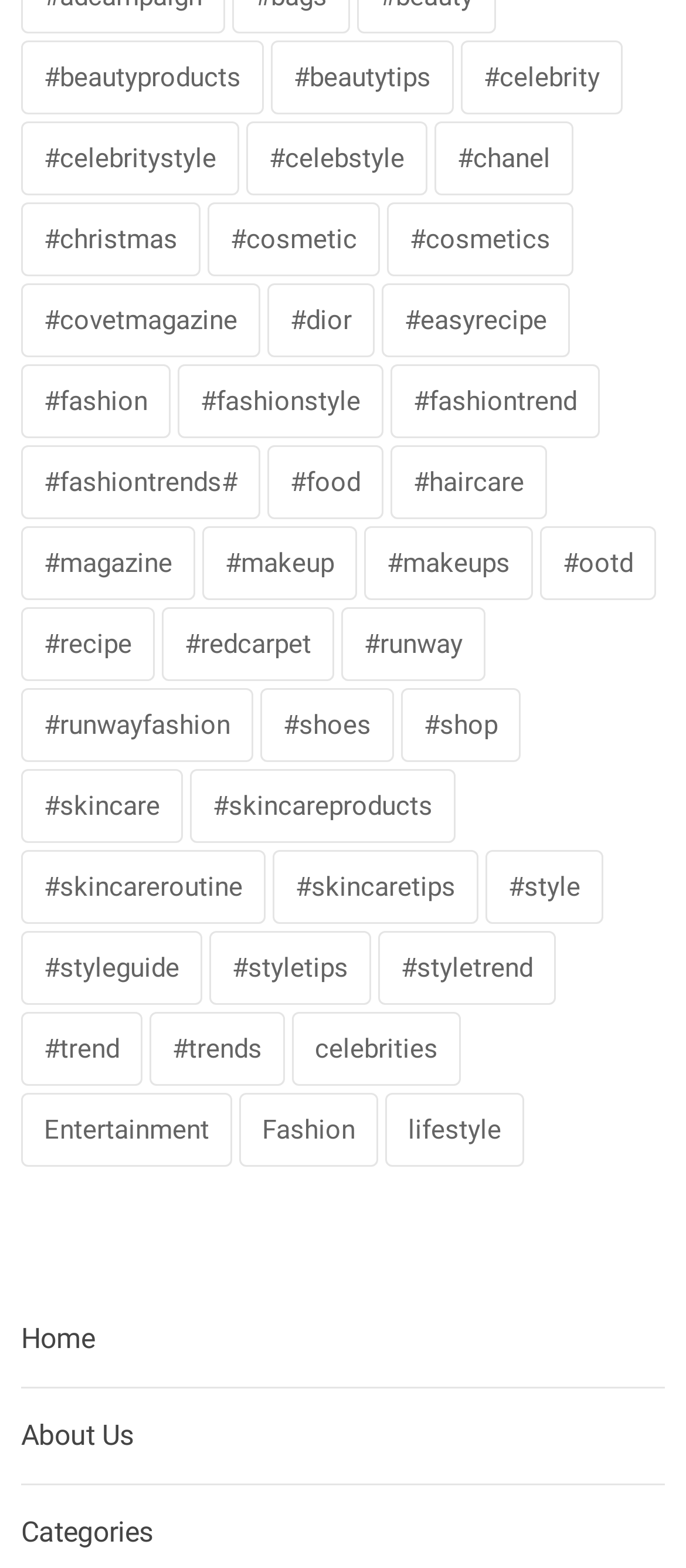How many items are related to skincare on this website?
Respond to the question with a single word or phrase according to the image.

109